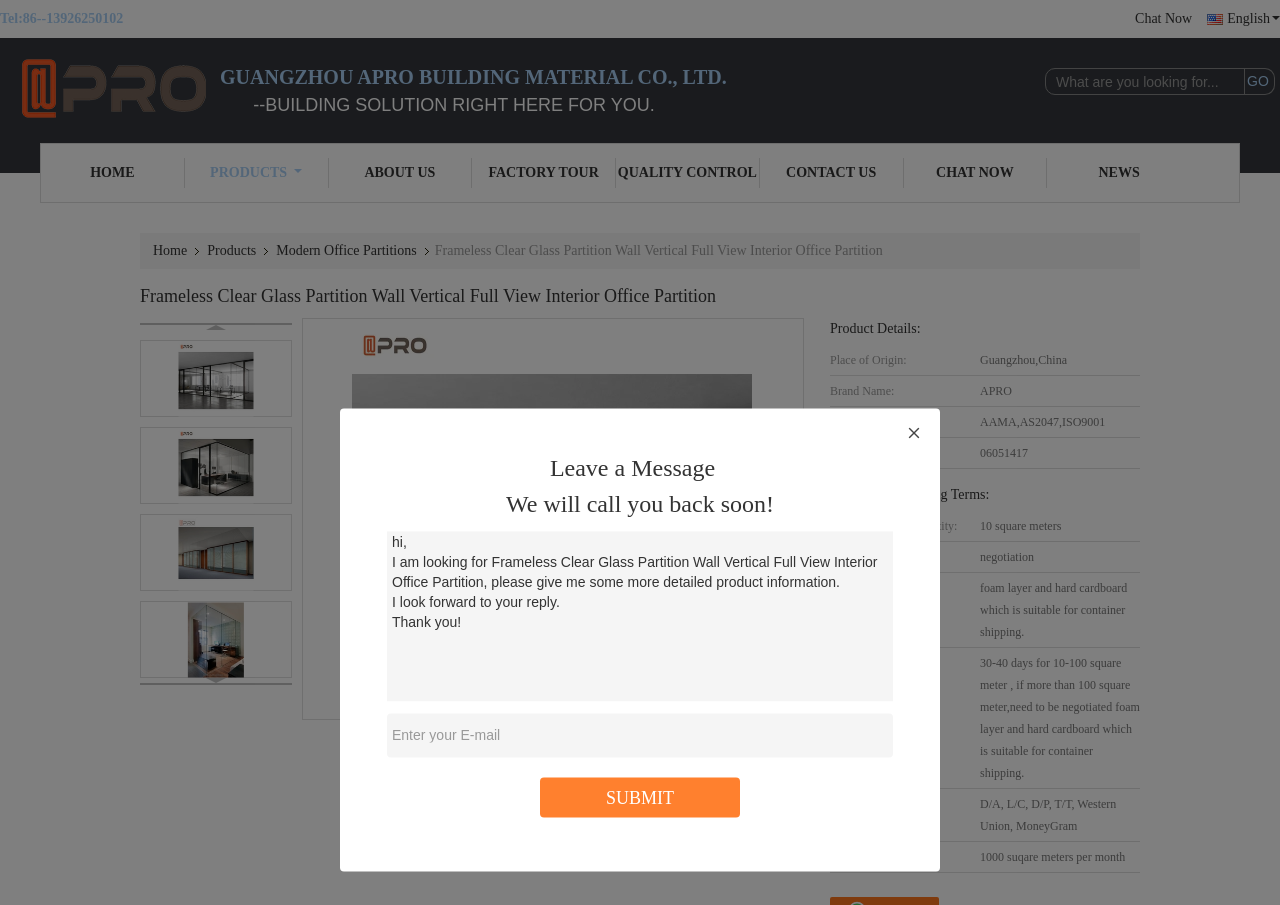Determine the main heading of the webpage and generate its text.

Frameless Clear Glass Partition Wall Vertical Full View Interior Office Partition